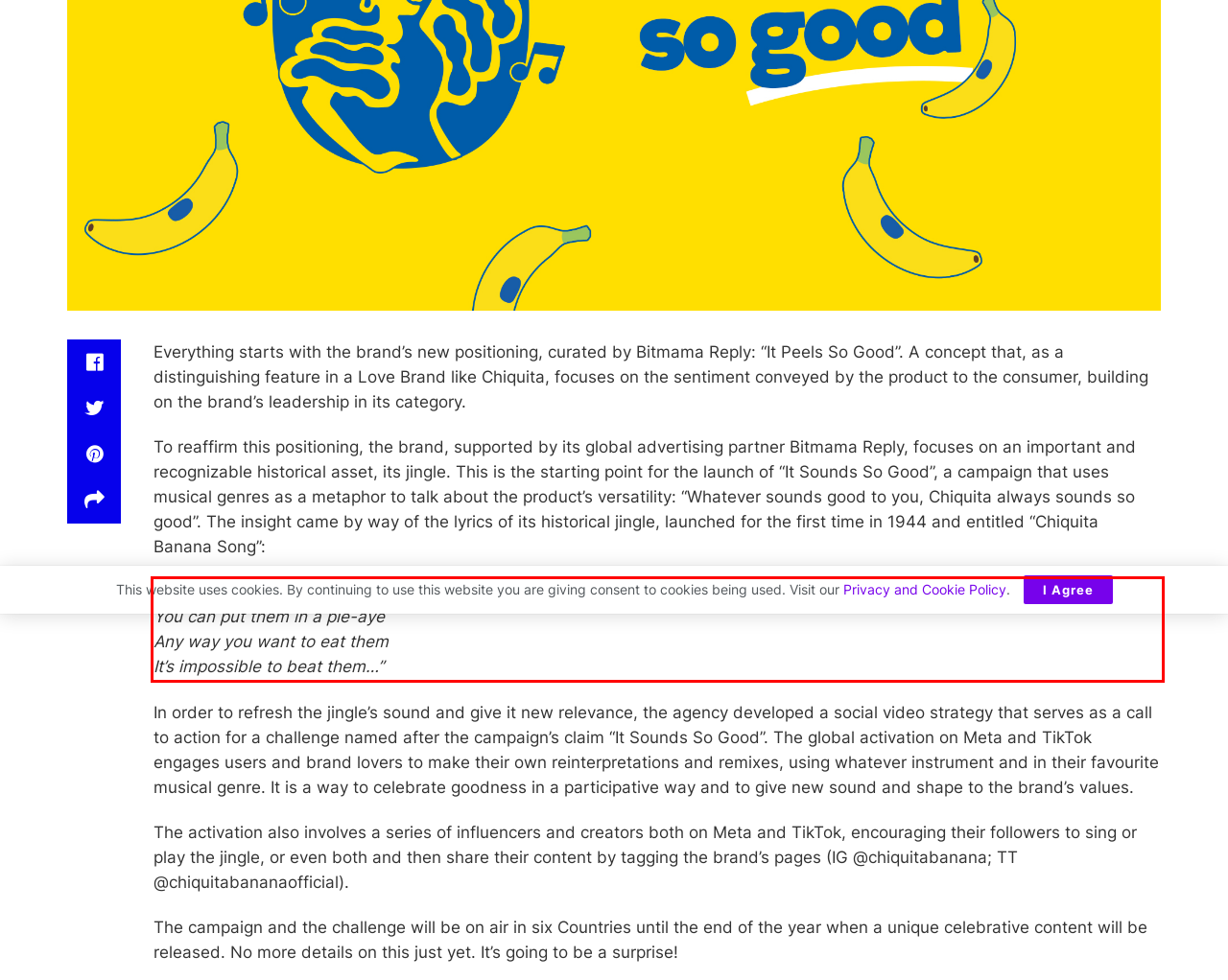You are given a screenshot of a webpage with a UI element highlighted by a red bounding box. Please perform OCR on the text content within this red bounding box.

“You can put them in a salad You can put them in a pie-aye Any way you want to eat them It’s impossible to beat them…”